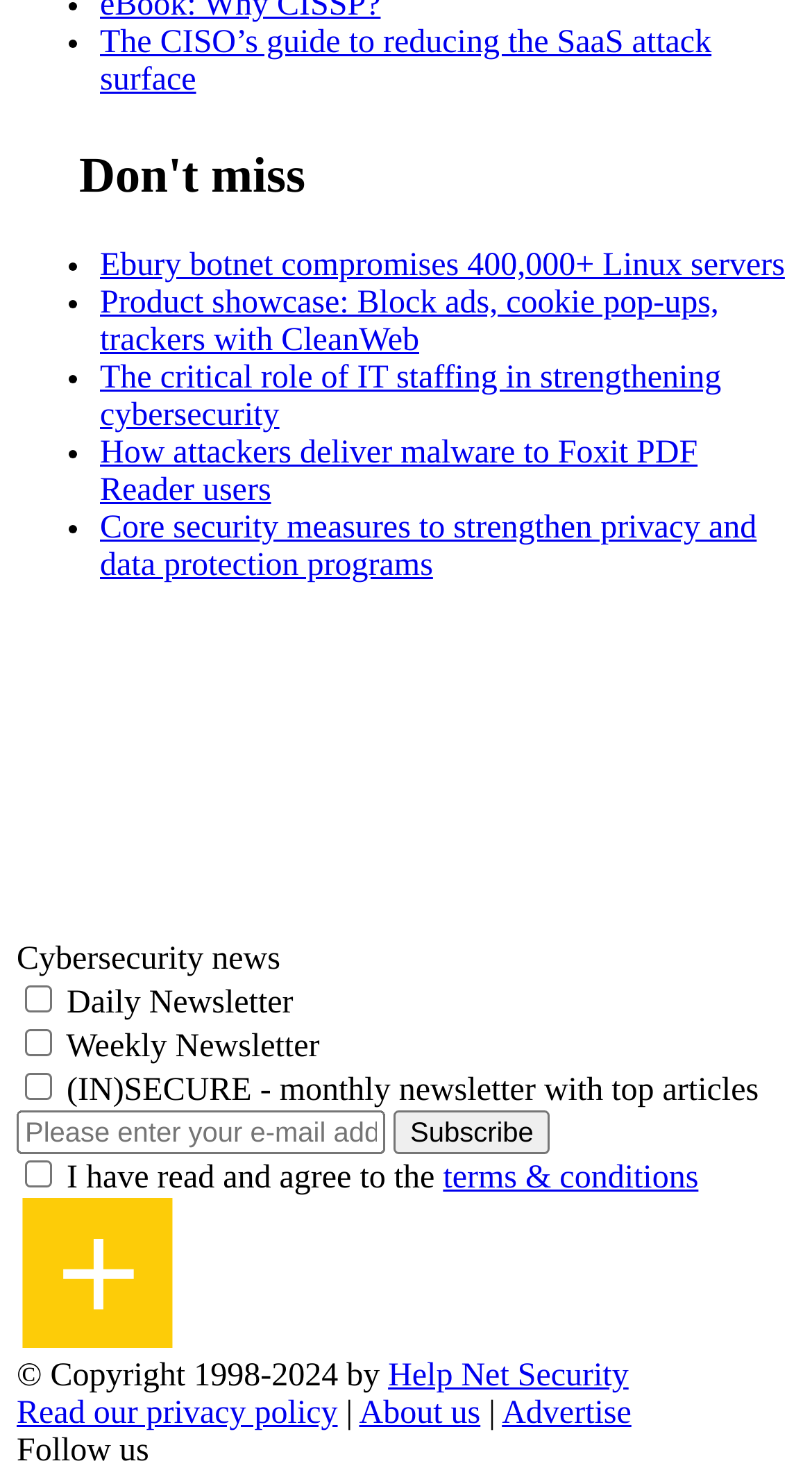Show the bounding box coordinates of the element that should be clicked to complete the task: "Check 'Free Short URL'".

None